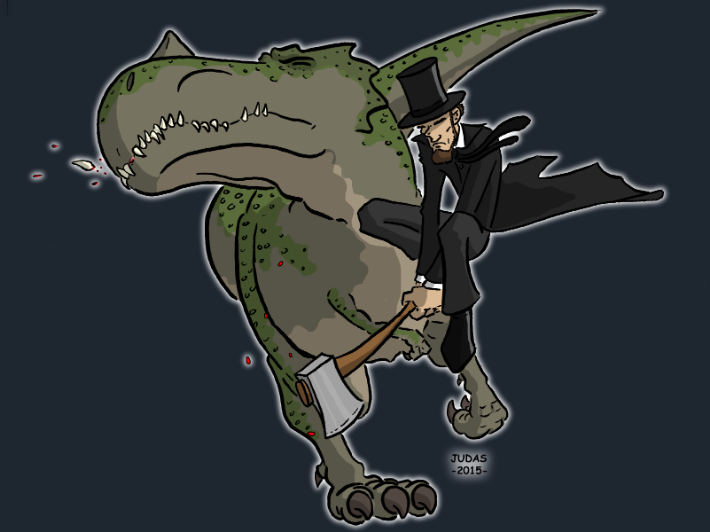What is the character holding?
Answer the question with as much detail as you can, using the image as a reference.

The character in the image grips an axe, suggesting a humorous blend of adventure and absurdity, as if they are embarking on a fantastical quest.